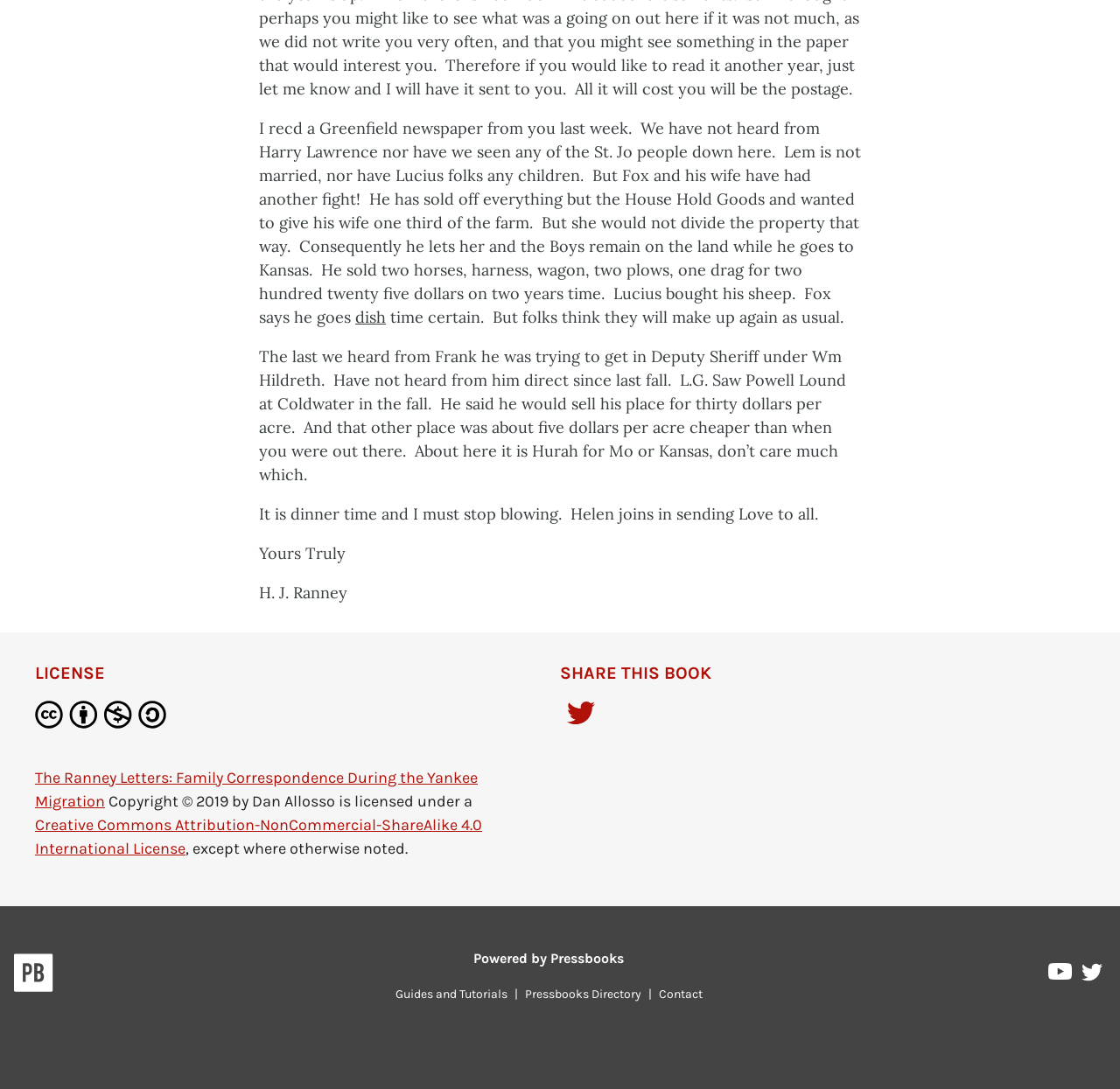Based on the element description, predict the bounding box coordinates (top-left x, top-left y, bottom-right x, bottom-right y) for the UI element in the screenshot: parent_node: Powered by Pressbooks title="Pressbooks"

[0.012, 0.876, 0.048, 0.917]